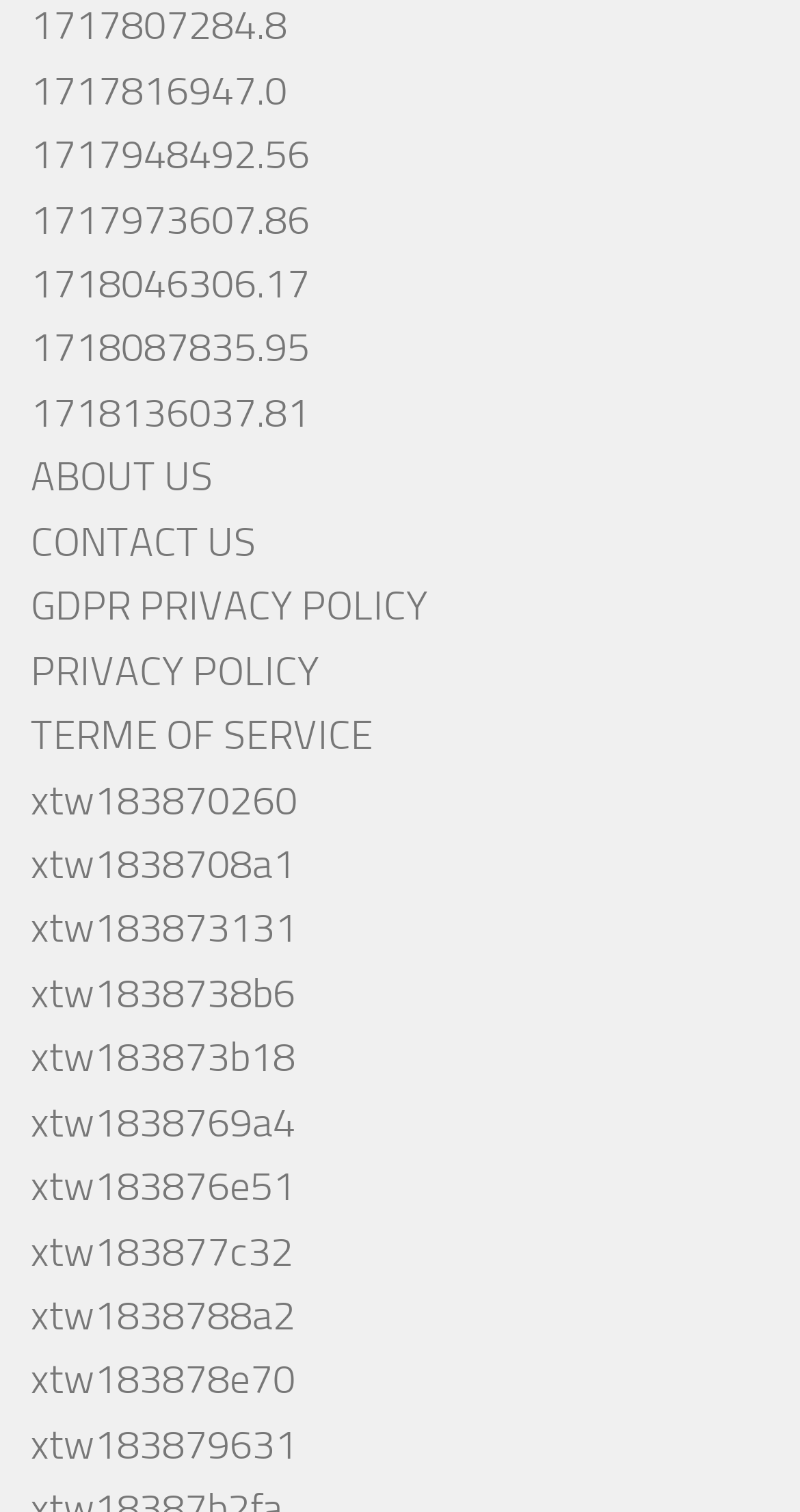Provide a single word or phrase answer to the question: 
How many links are there on the webpage?

27